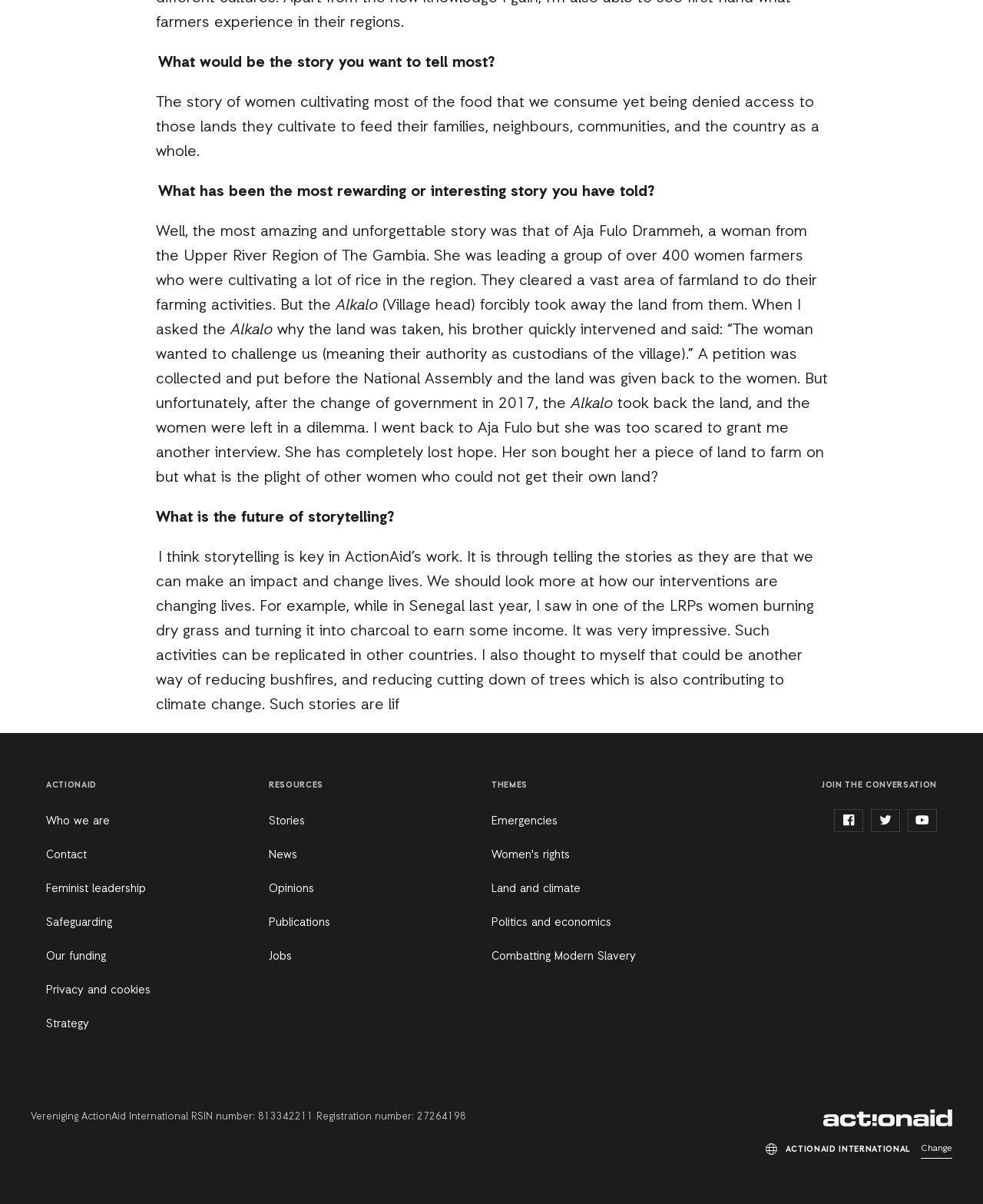Can you find the bounding box coordinates of the area I should click to execute the following instruction: "Follow ActionAid on Facebook"?

[0.848, 0.672, 0.878, 0.691]